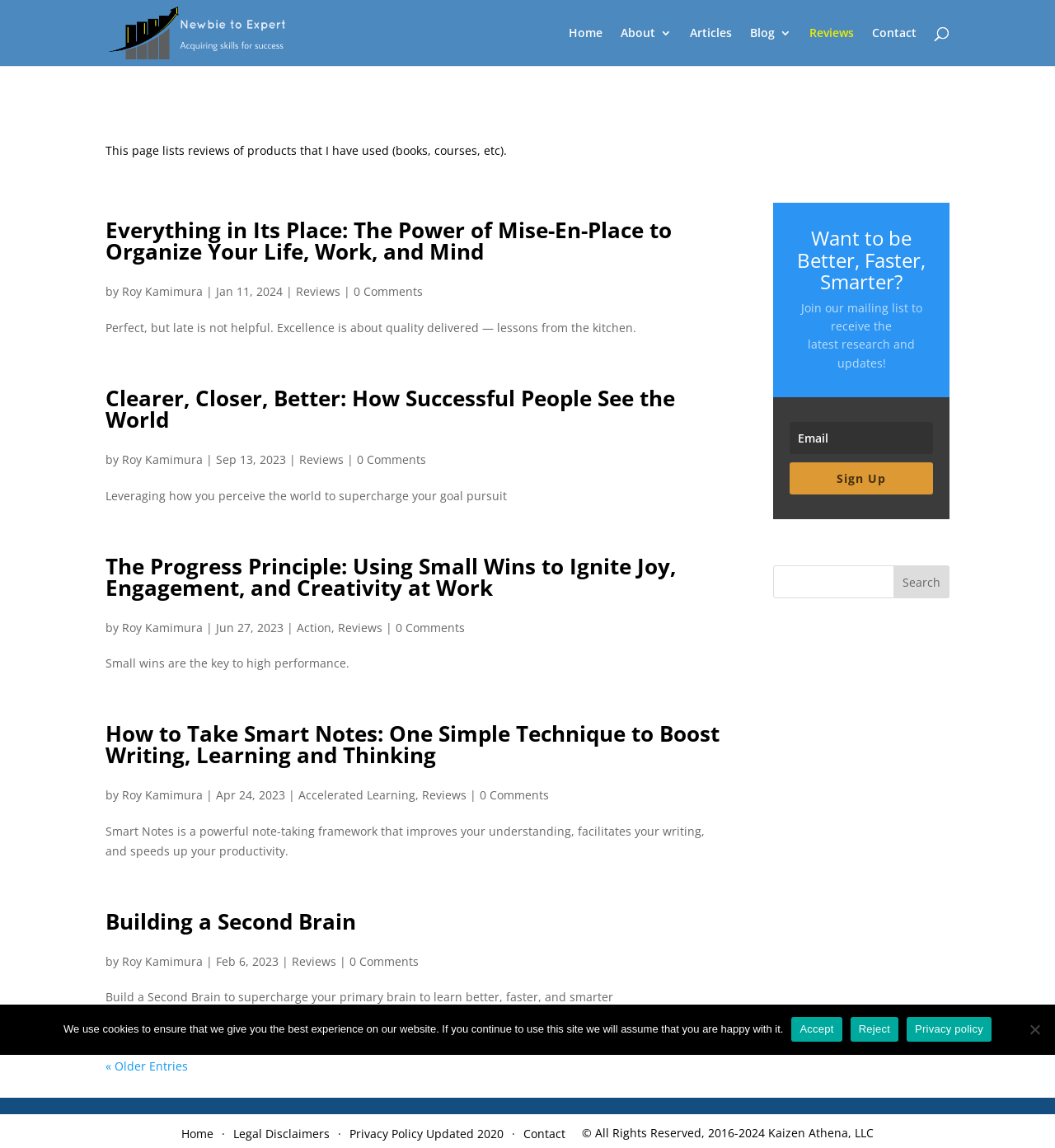What is the category of the first article? Refer to the image and provide a one-word or short phrase answer.

Reviews